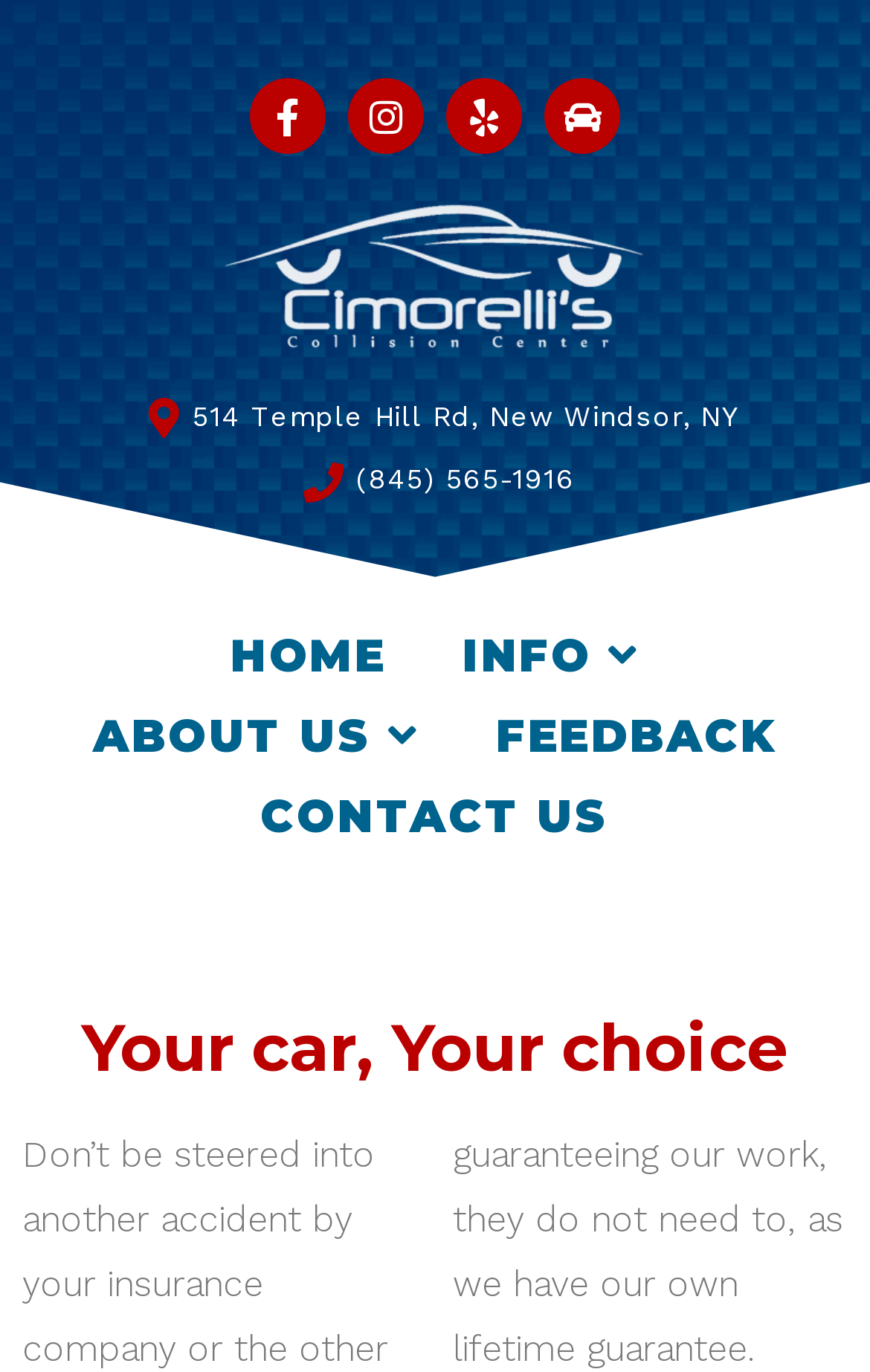Determine the bounding box coordinates for the HTML element mentioned in the following description: "About Us". The coordinates should be a list of four floats ranging from 0 to 1, represented as [left, top, right, bottom].

[0.069, 0.508, 0.521, 0.566]